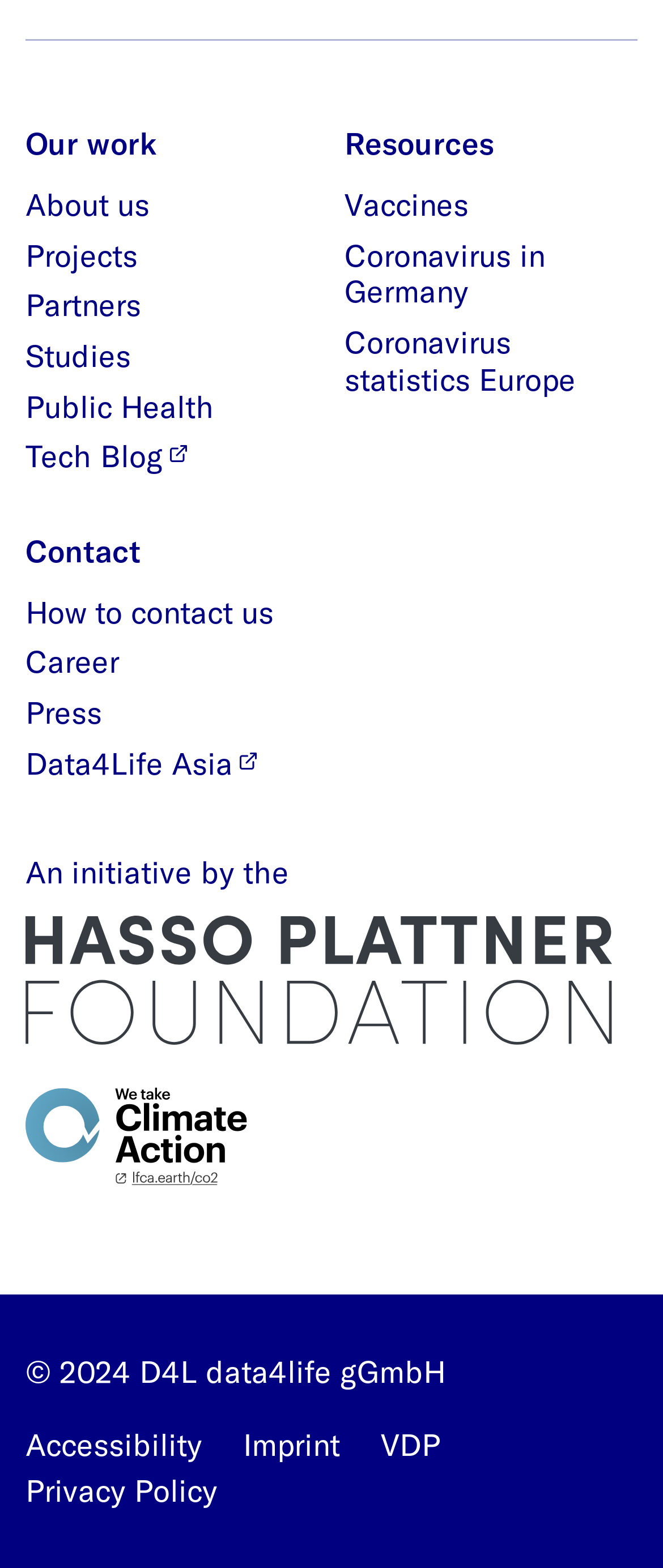Provide the bounding box coordinates of the HTML element described by the text: "Public Health".

[0.038, 0.247, 0.323, 0.272]